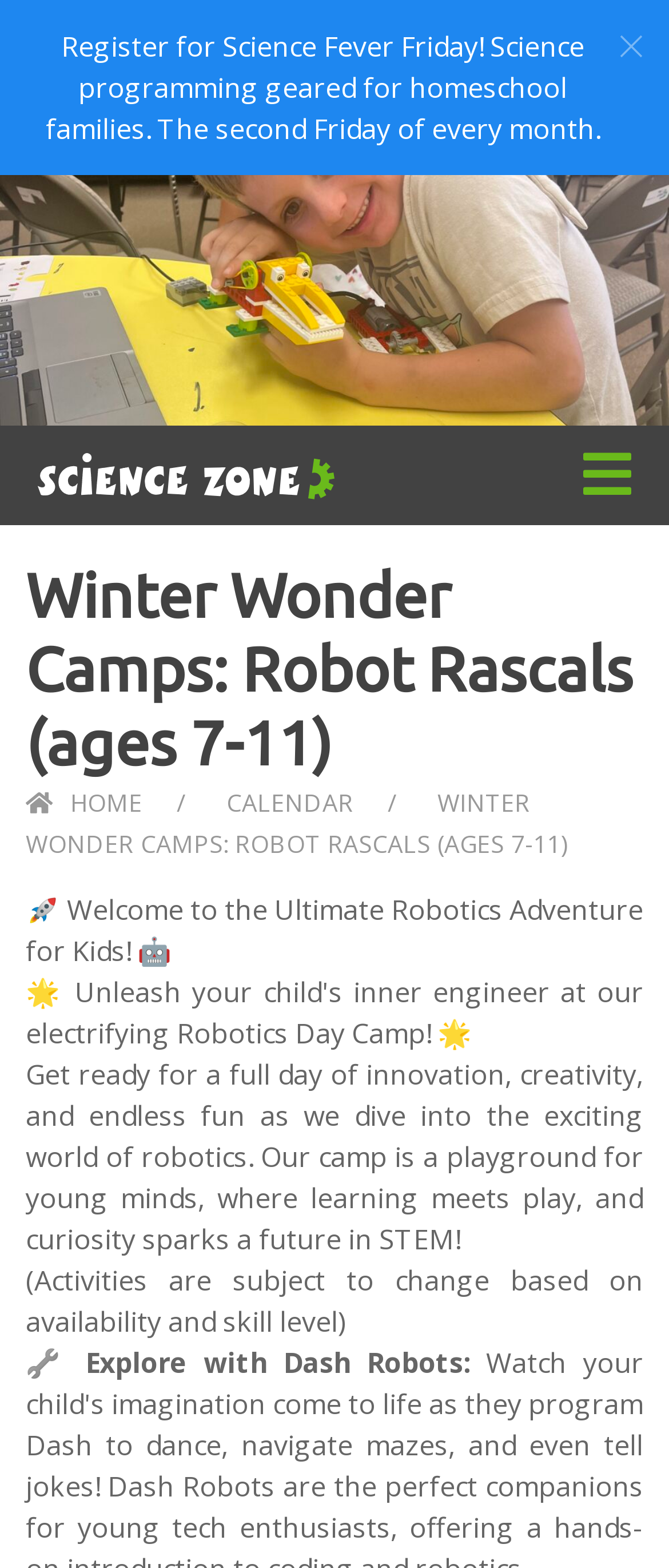Create a detailed description of the webpage's content and layout.

The webpage is about Winter Wonder Camps, specifically the Robot Rascals program for children aged 7-11. At the top right corner, there is a small image. Below it, a link to "Register for Science Fever Friday" is prominently displayed, taking up most of the width of the page.

A large image, "IMG 4209 2", occupies the entire width of the page, spanning from the top to about a quarter of the way down. Above this image, there is a link with an icon, and another link with a Facebook icon.

The main heading, "Winter Wonder Camps: Robot Rascals (ages 7-11)", is centered and takes up most of the width of the page. Below it, a navigation menu with breadcrumbs is displayed, featuring links to "HOME", "CALENDAR", and the current page.

The main content of the page starts with a welcoming message, "Welcome to the Ultimate Robotics Adventure for Kids!", accompanied by a rocket ship and robot emojis. This is followed by a paragraph describing the camp's activities, emphasizing innovation, creativity, and fun. A note is added, stating that activities are subject to change based on availability and skill level.

Finally, there is a section about exploring with Dash Robots, marked by a wrench icon and a brief description.